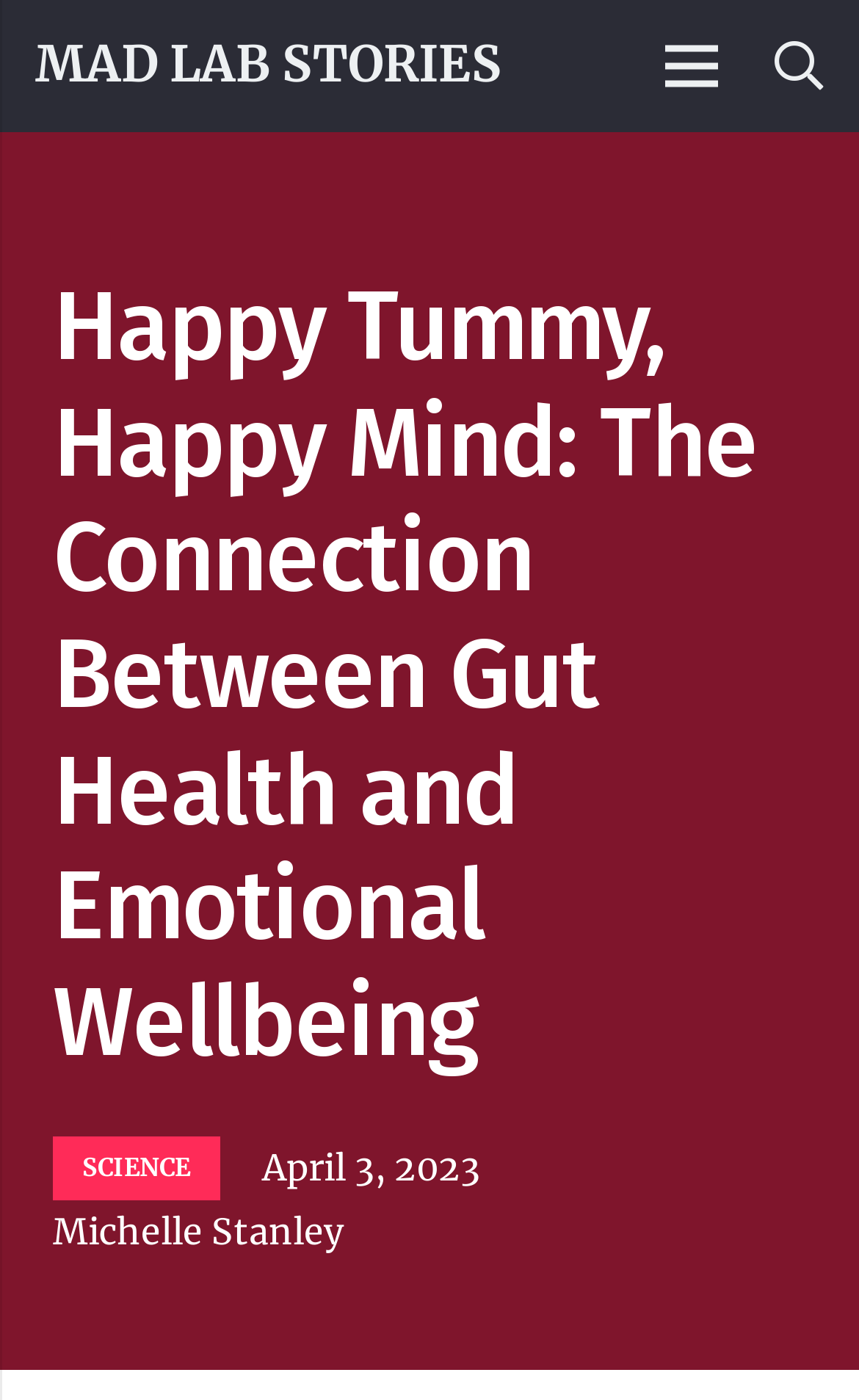Produce an extensive caption that describes everything on the webpage.

The webpage is about the connection between gut health and emotional wellbeing, with a focus on scientific exploration. At the top left of the page, there is a link to "MAD LAB STORIES" and a link to "Menu" at the top right. Next to the "Menu" link, there is a "Search" link. 

Below the top navigation links, there is a prominent heading that reads "Happy Tummy, Happy Mind: The Connection Between Gut Health and Emotional Wellbeing", which takes up most of the width of the page. 

Further down, there are three links side by side. The first link is to "SCIENCE", followed by a timestamp "April 3, 2023", and then a link to the author "Michelle Stanley".